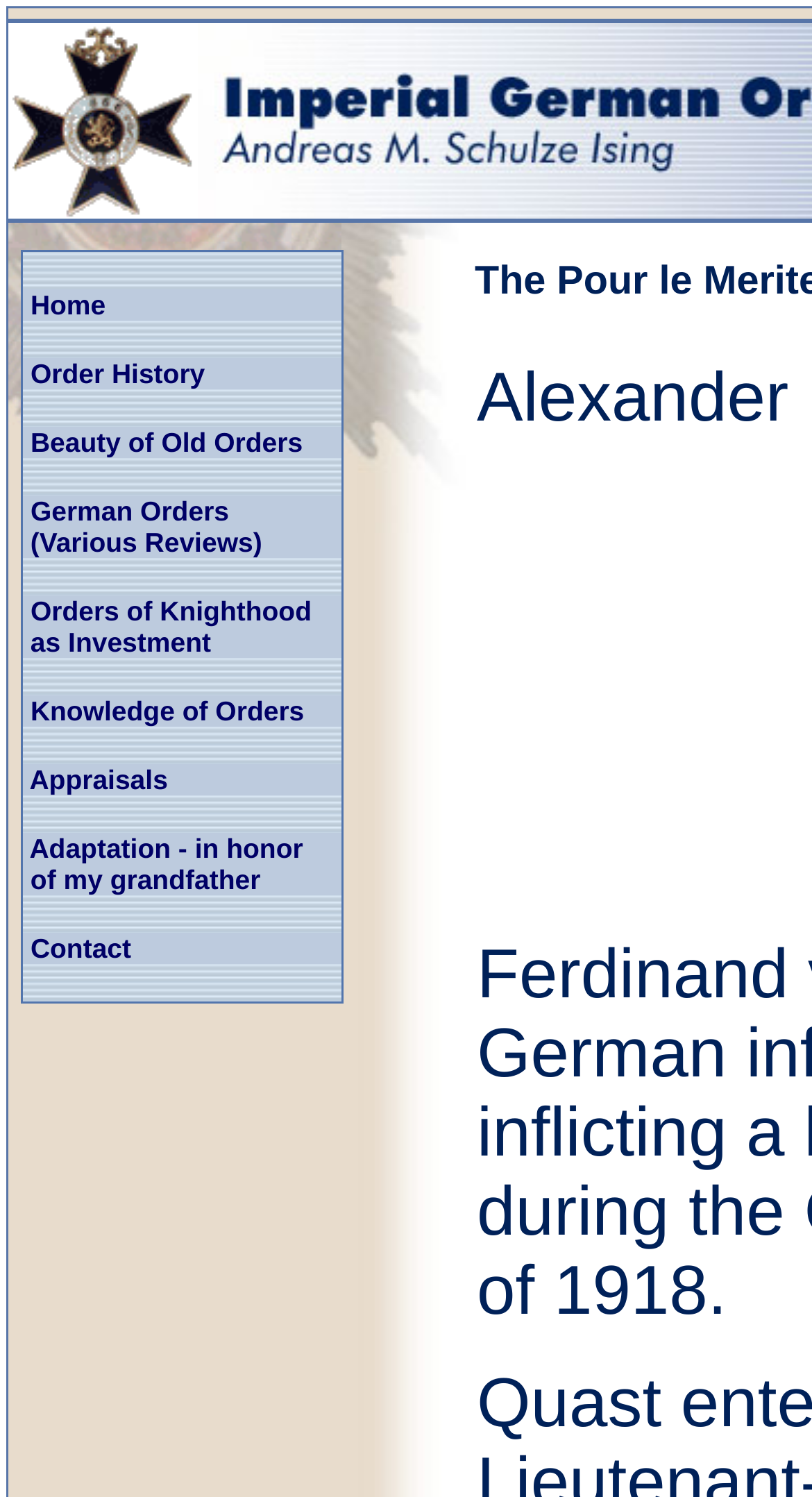Determine the bounding box coordinates for the UI element described. Format the coordinates as (top-left x, top-left y, bottom-right x, bottom-right y) and ensure all values are between 0 and 1. Element description: Order History

[0.037, 0.239, 0.252, 0.26]